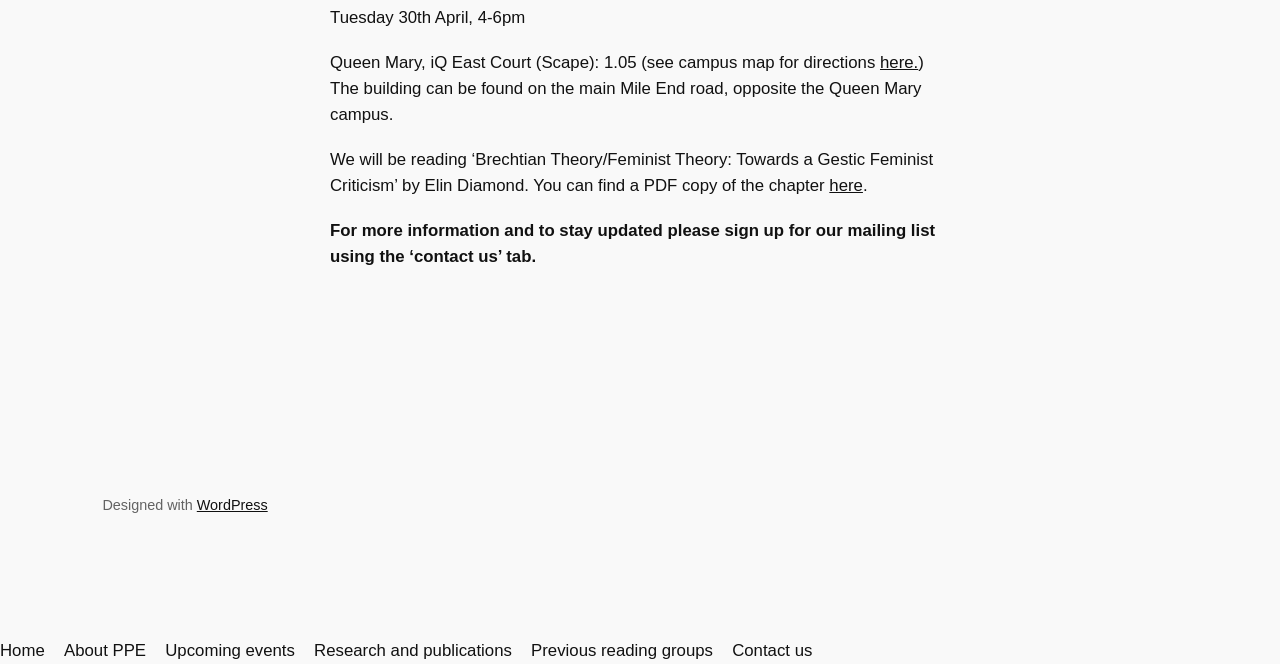Find and provide the bounding box coordinates for the UI element described with: "here.".

[0.687, 0.079, 0.717, 0.108]